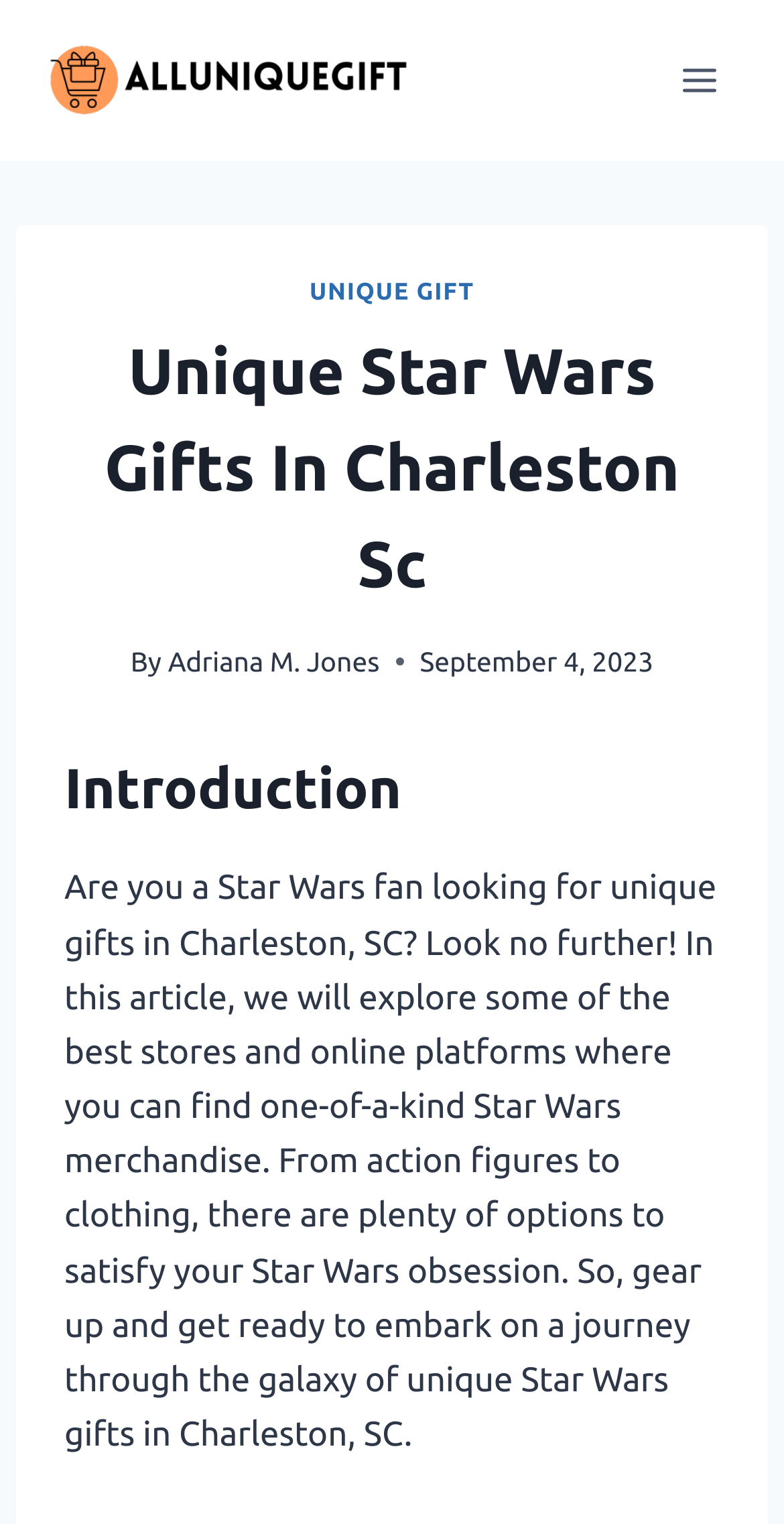Consider the image and give a detailed and elaborate answer to the question: 
What type of Star Wars merchandise is mentioned in the article?

The introduction section of the article mentions 'action figures to clothing' as examples of Star Wars merchandise that can be found in Charleston, SC.